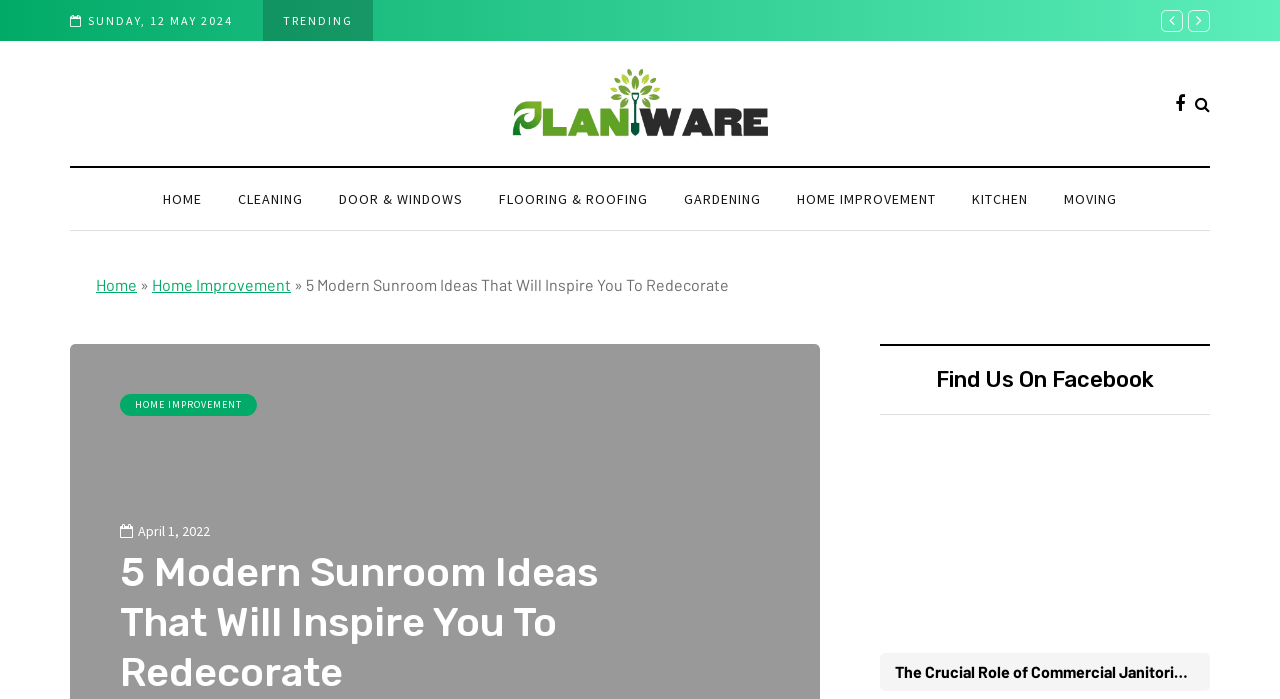Please find the bounding box coordinates of the section that needs to be clicked to achieve this instruction: "search for something".

[0.934, 0.136, 0.945, 0.16]